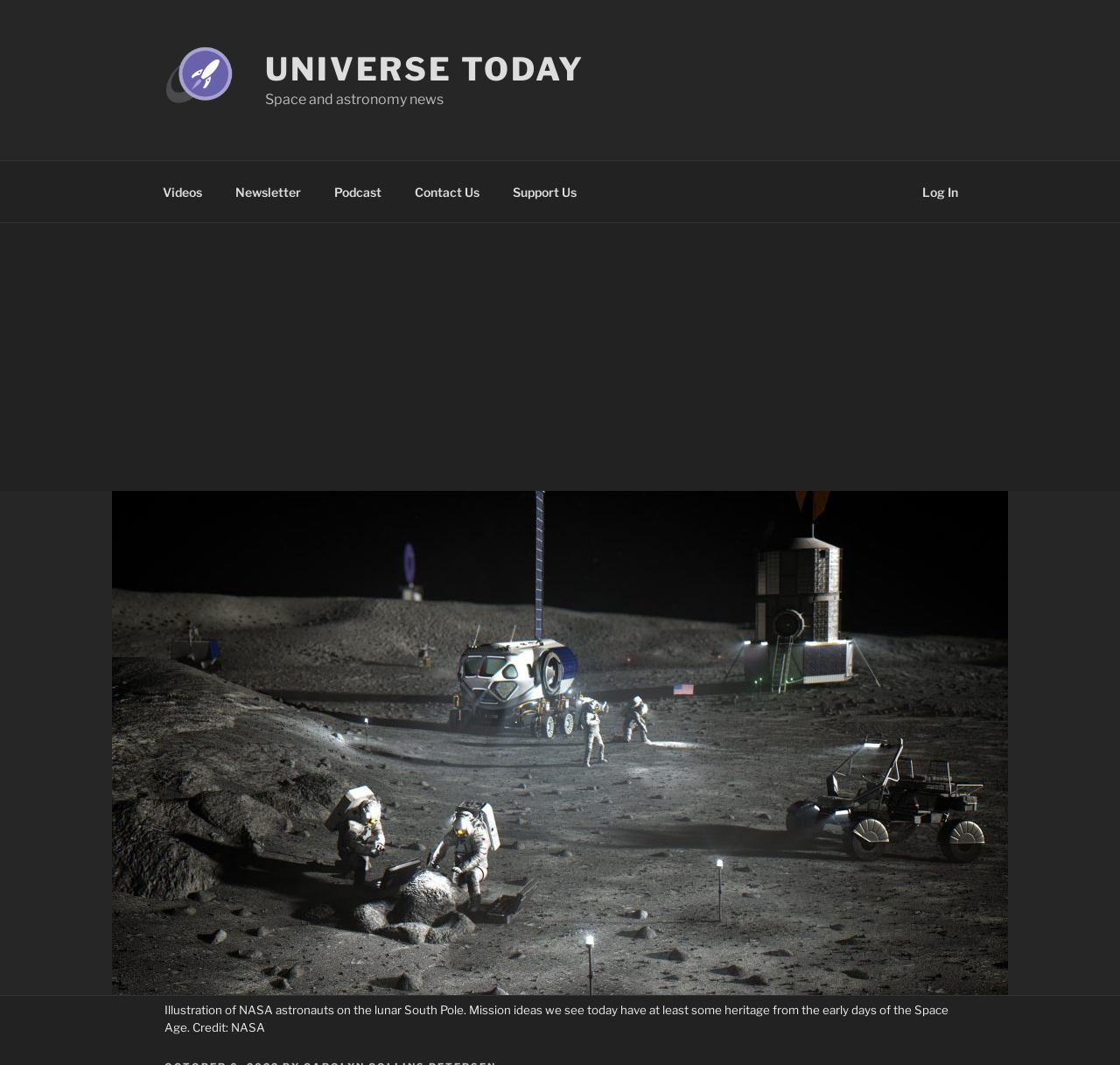What is the main image on the webpage about?
Using the image as a reference, answer the question with a short word or phrase.

Moon base